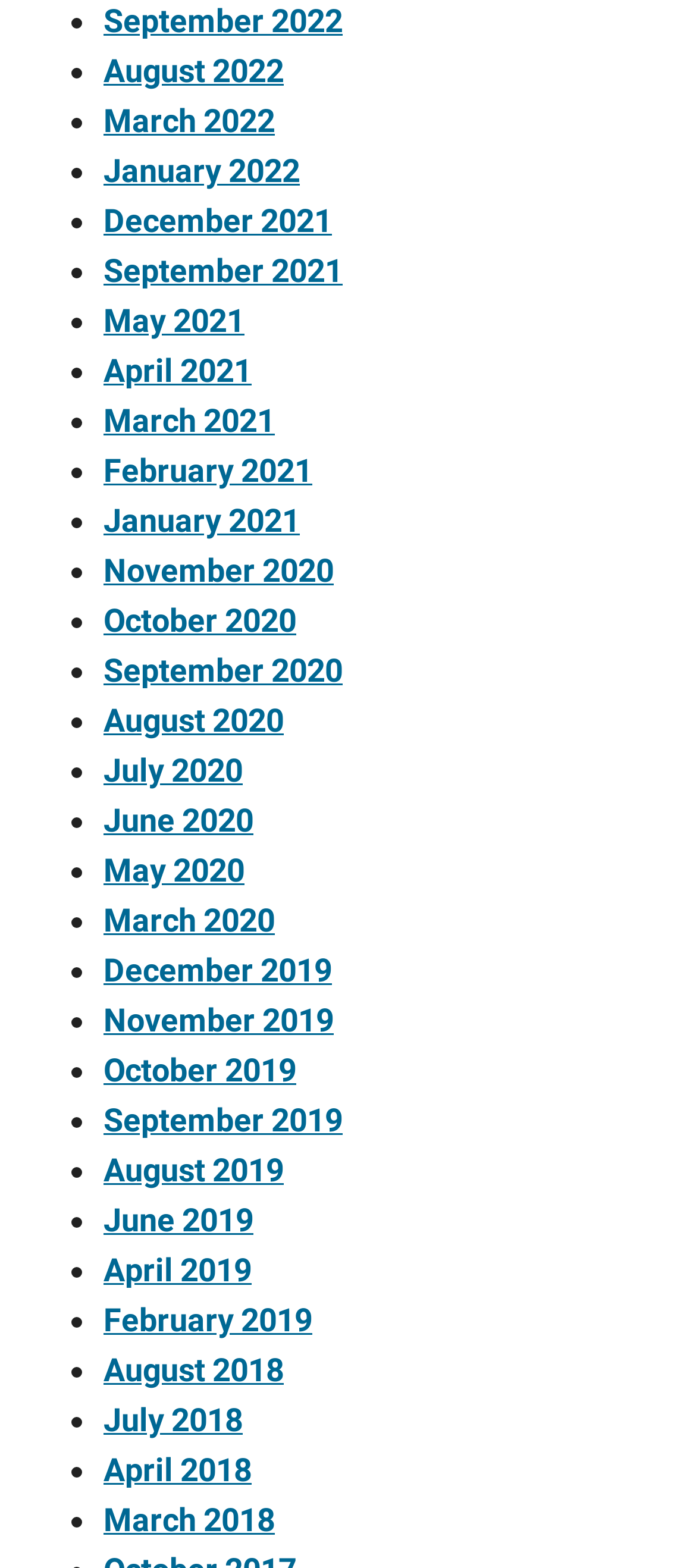Please identify the bounding box coordinates of the element that needs to be clicked to execute the following command: "View September 2022". Provide the bounding box using four float numbers between 0 and 1, formatted as [left, top, right, bottom].

[0.149, 0.002, 0.492, 0.025]